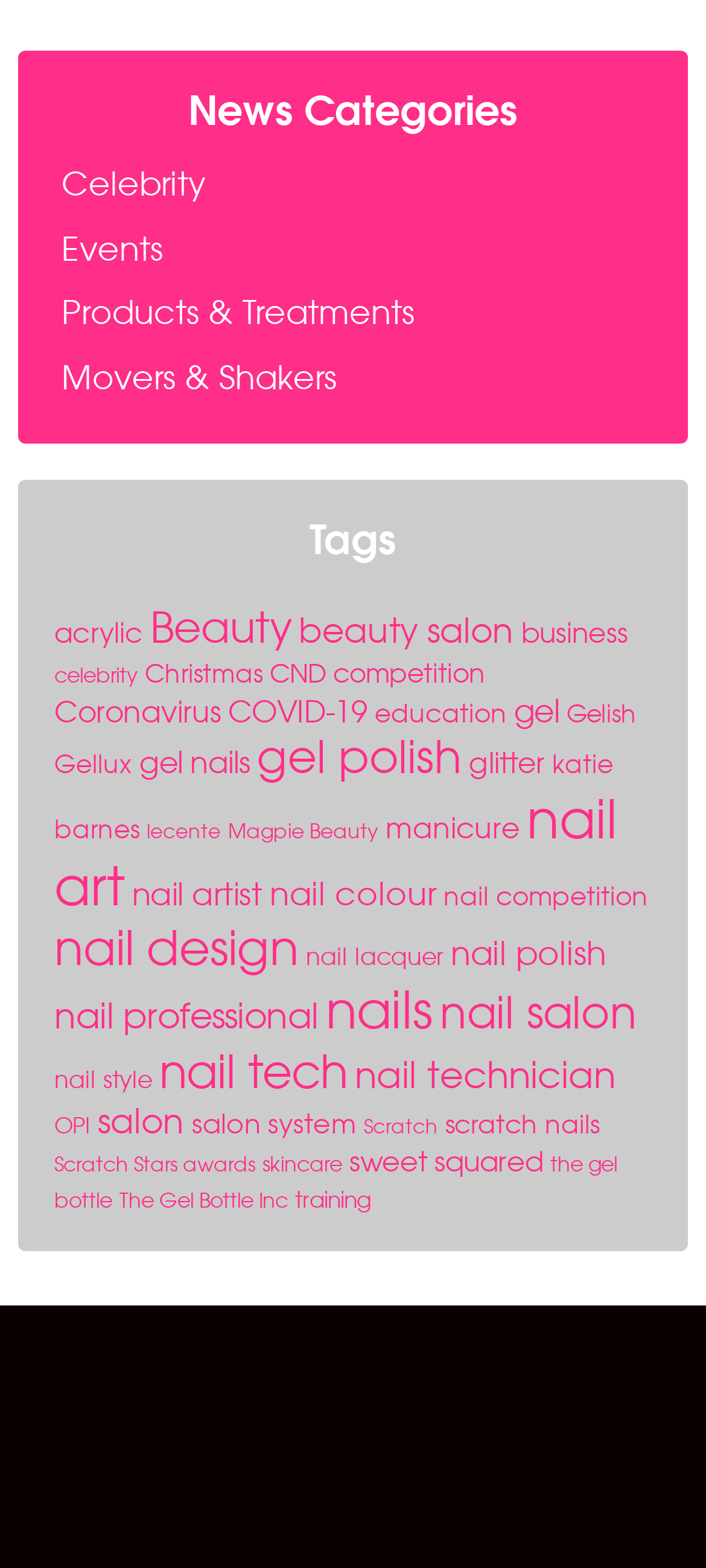Could you indicate the bounding box coordinates of the region to click in order to complete this instruction: "Click on the 'gel polish' tag".

[0.364, 0.466, 0.654, 0.5]